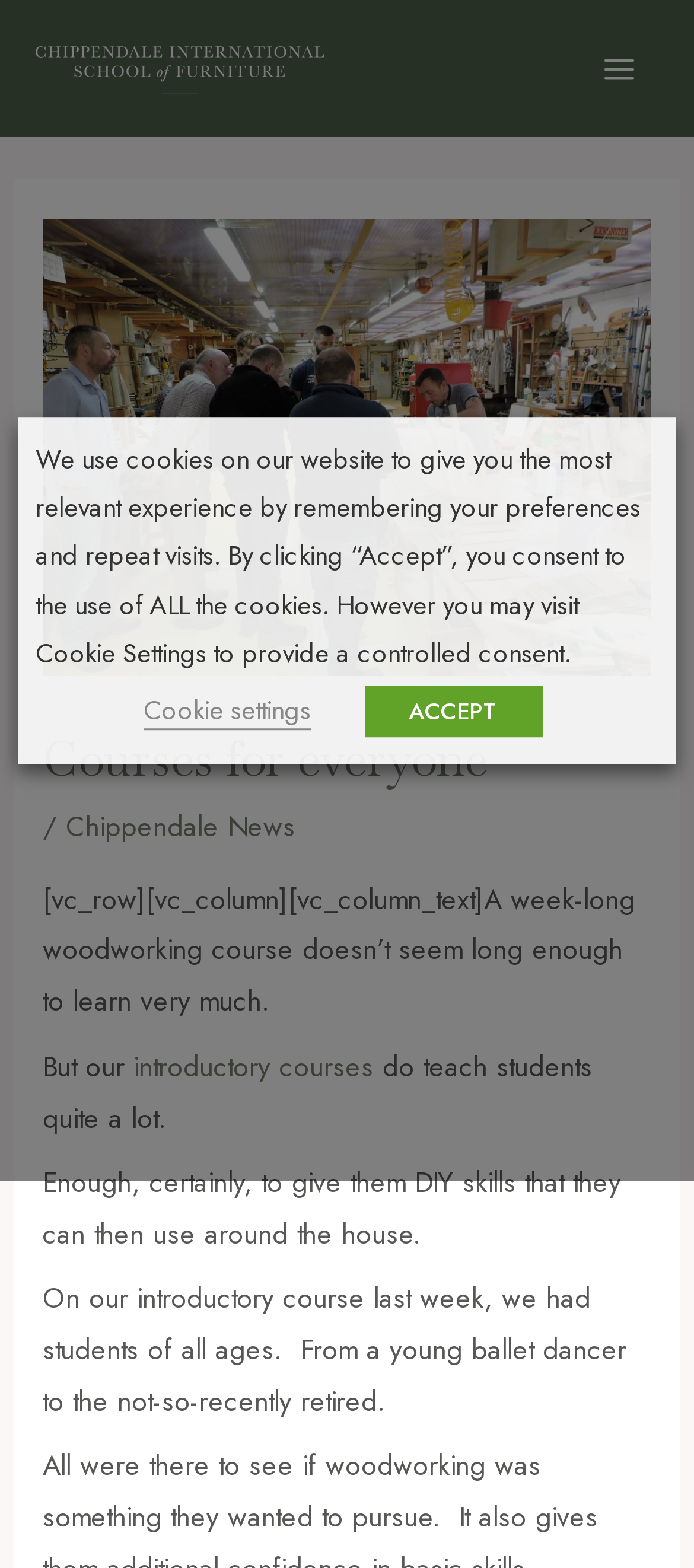Use a single word or phrase to answer the question:
What is the topic of the introductory course?

woodworking